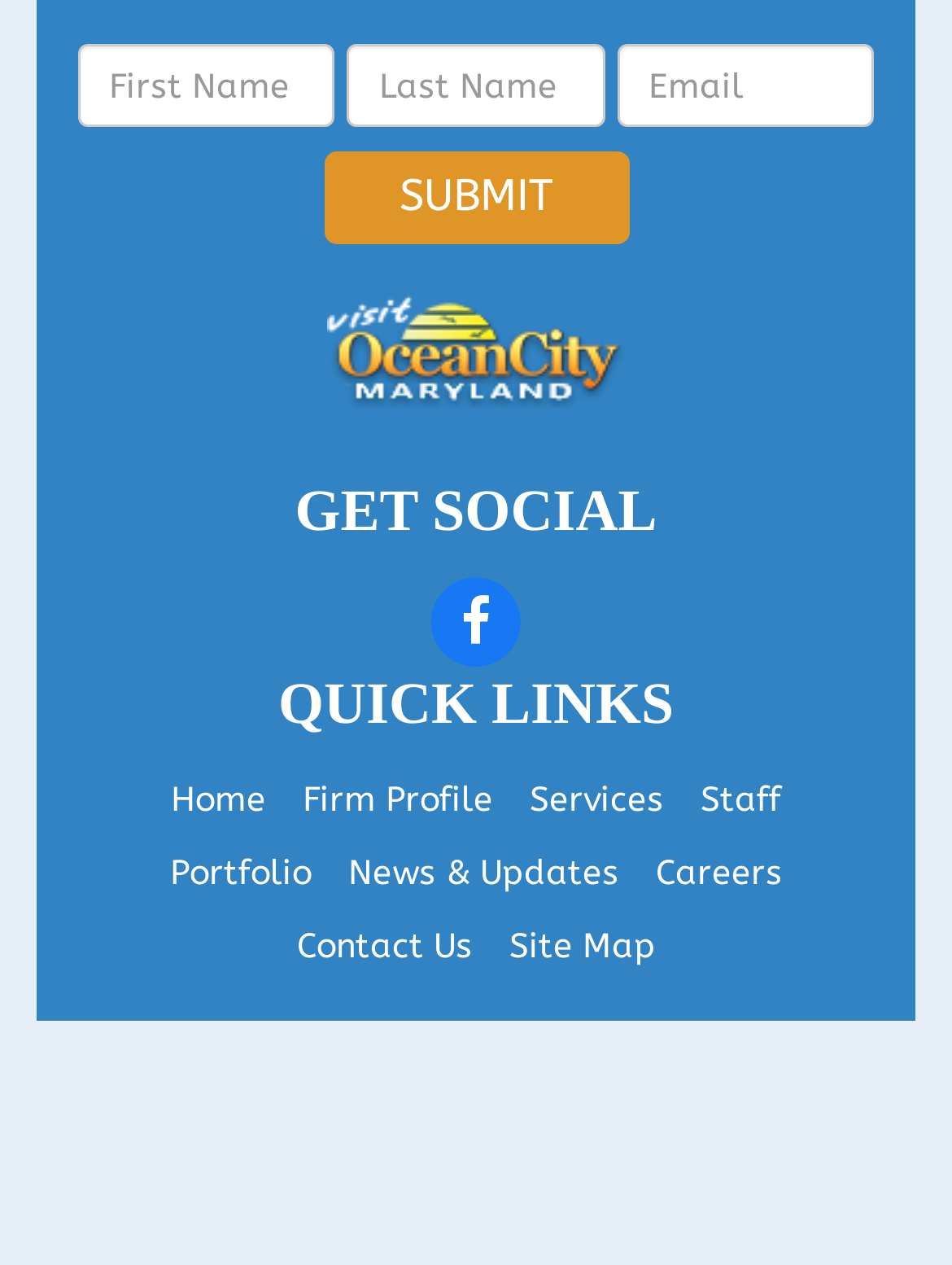What is the symbol on the social media link? Refer to the image and provide a one-word or short phrase answer.

Facebook and Twitter icons